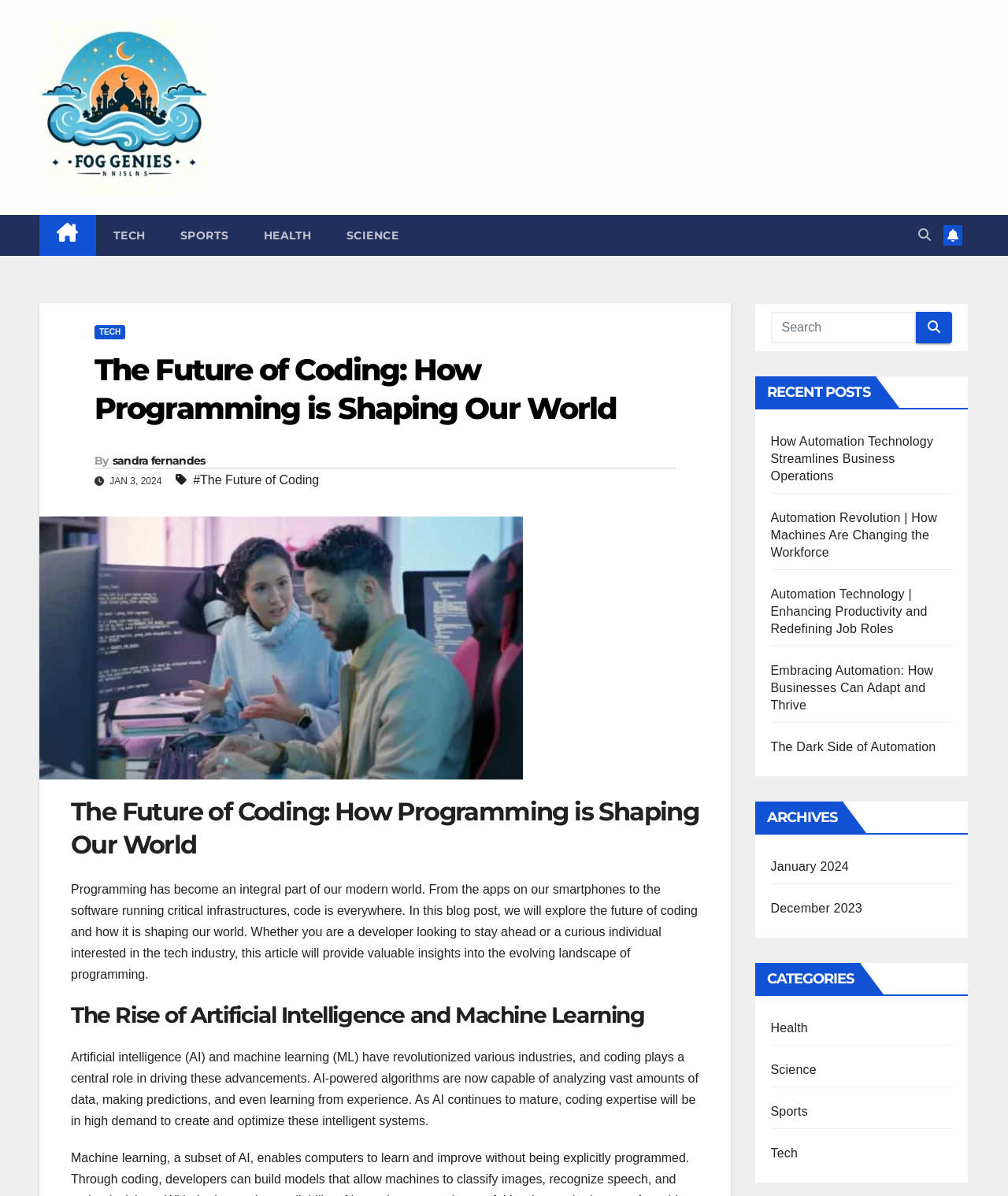Please specify the bounding box coordinates in the format (top-left x, top-left y, bottom-right x, bottom-right y), with values ranging from 0 to 1. Identify the bounding box for the UI component described as follows: Tech

[0.094, 0.272, 0.124, 0.284]